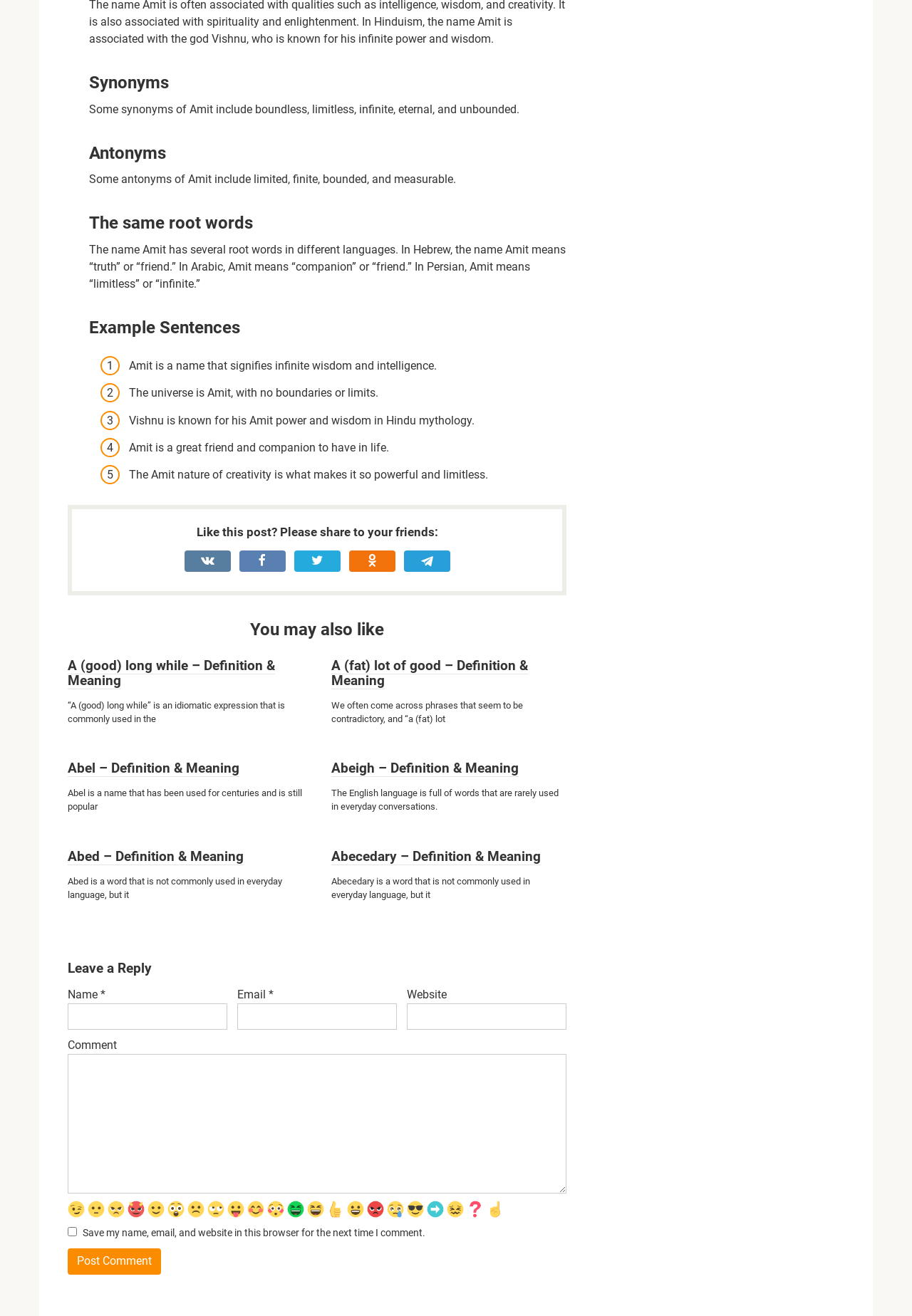Identify the bounding box coordinates of the region that should be clicked to execute the following instruction: "Leave a reply in the 'Comment' field".

[0.074, 0.801, 0.621, 0.907]